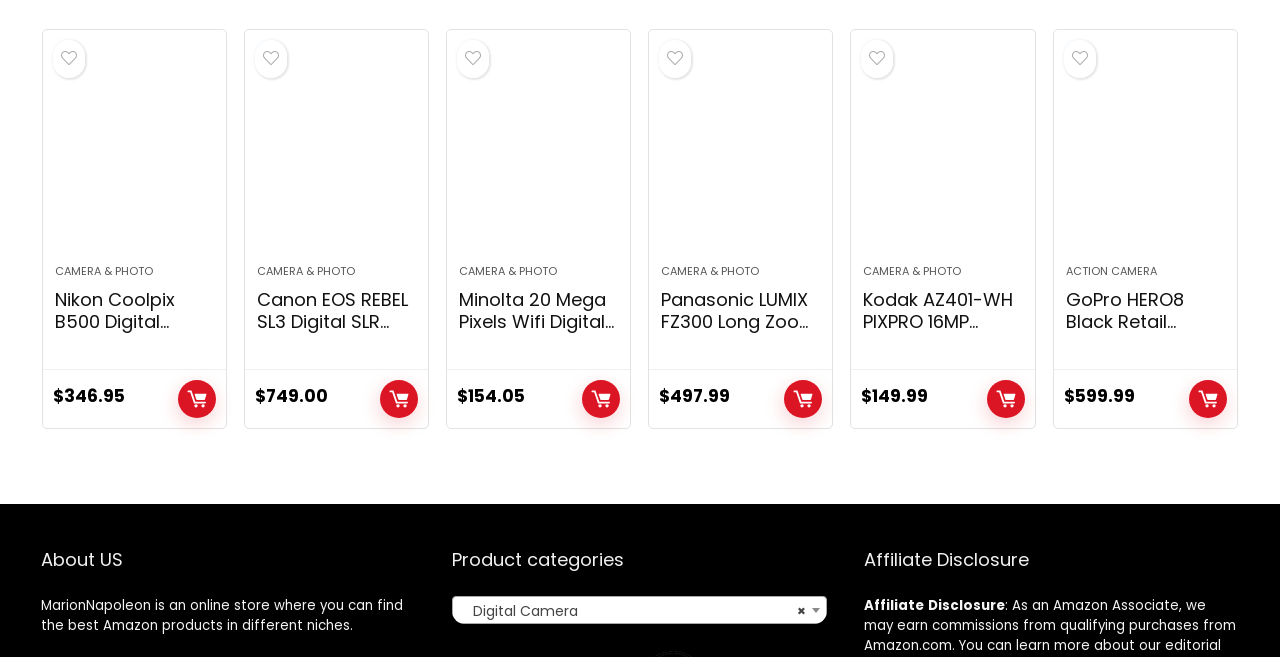Please specify the bounding box coordinates of the clickable region to carry out the following instruction: "View details of Canon EOS REBEL SL3 Digital SLR Camera". The coordinates should be four float numbers between 0 and 1, in the format [left, top, right, bottom].

[0.201, 0.437, 0.319, 0.709]